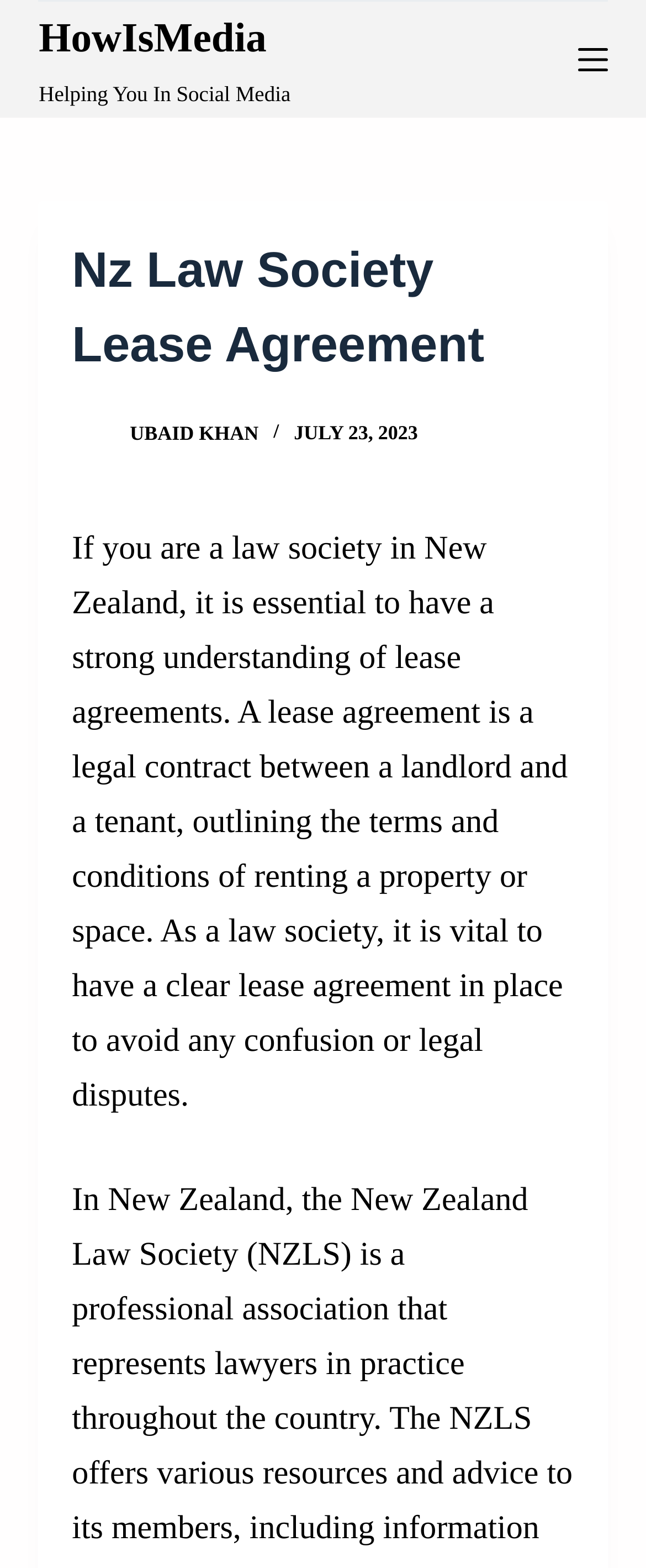Offer an in-depth caption of the entire webpage.

The webpage is about lease agreements for law societies in New Zealand. At the top left, there is a "Skip to content" link, followed by a "HowIsMedia" link and a static text "Helping You In Social Media". On the top right, there is an "Open off canvas" button. 

Below the top section, there is a header area that spans almost the entire width of the page. Within this header, the main title "Nz Law Society Lease Agreement" is prominently displayed. To the right of the title, there is a link to "Ubaid Khan" accompanied by a small image of the same name. Next to it, there is another link to "UBAID KHAN". A timestamp "JULY 23, 2023" is located to the right of these links.

Below the header area, there is a large block of text that summarizes the importance of lease agreements for law societies in New Zealand. The text explains that a lease agreement is a legal contract between a landlord and a tenant, outlining the terms and conditions of renting a property or space. It emphasizes the need for law societies to have a clear lease agreement in place to avoid confusion or legal disputes.